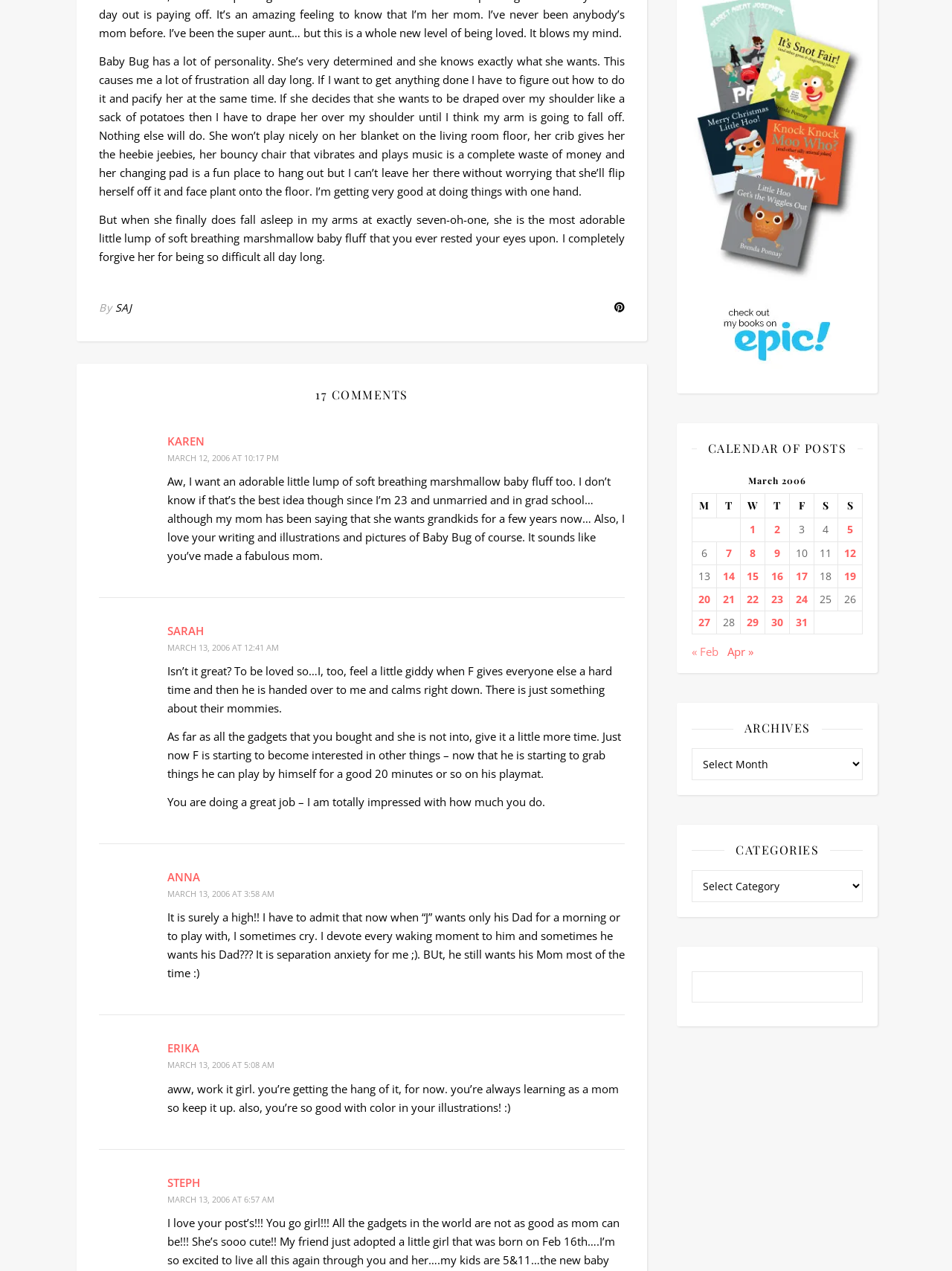Please locate the bounding box coordinates of the element's region that needs to be clicked to follow the instruction: "click the 'KAREN' link". The bounding box coordinates should be provided as four float numbers between 0 and 1, i.e., [left, top, right, bottom].

[0.176, 0.341, 0.215, 0.353]